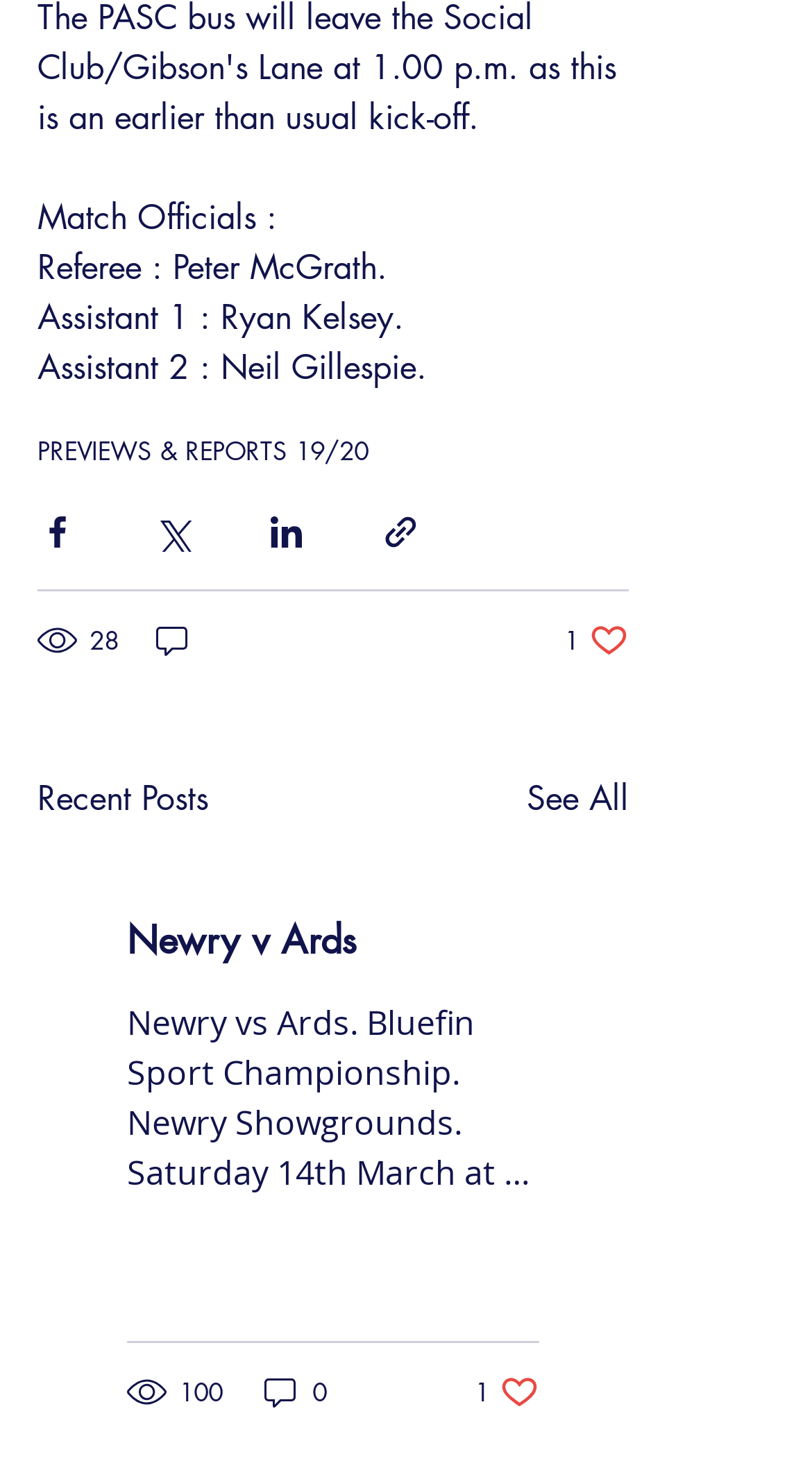Can you show the bounding box coordinates of the region to click on to complete the task described in the instruction: "Share via Facebook"?

[0.046, 0.347, 0.095, 0.374]